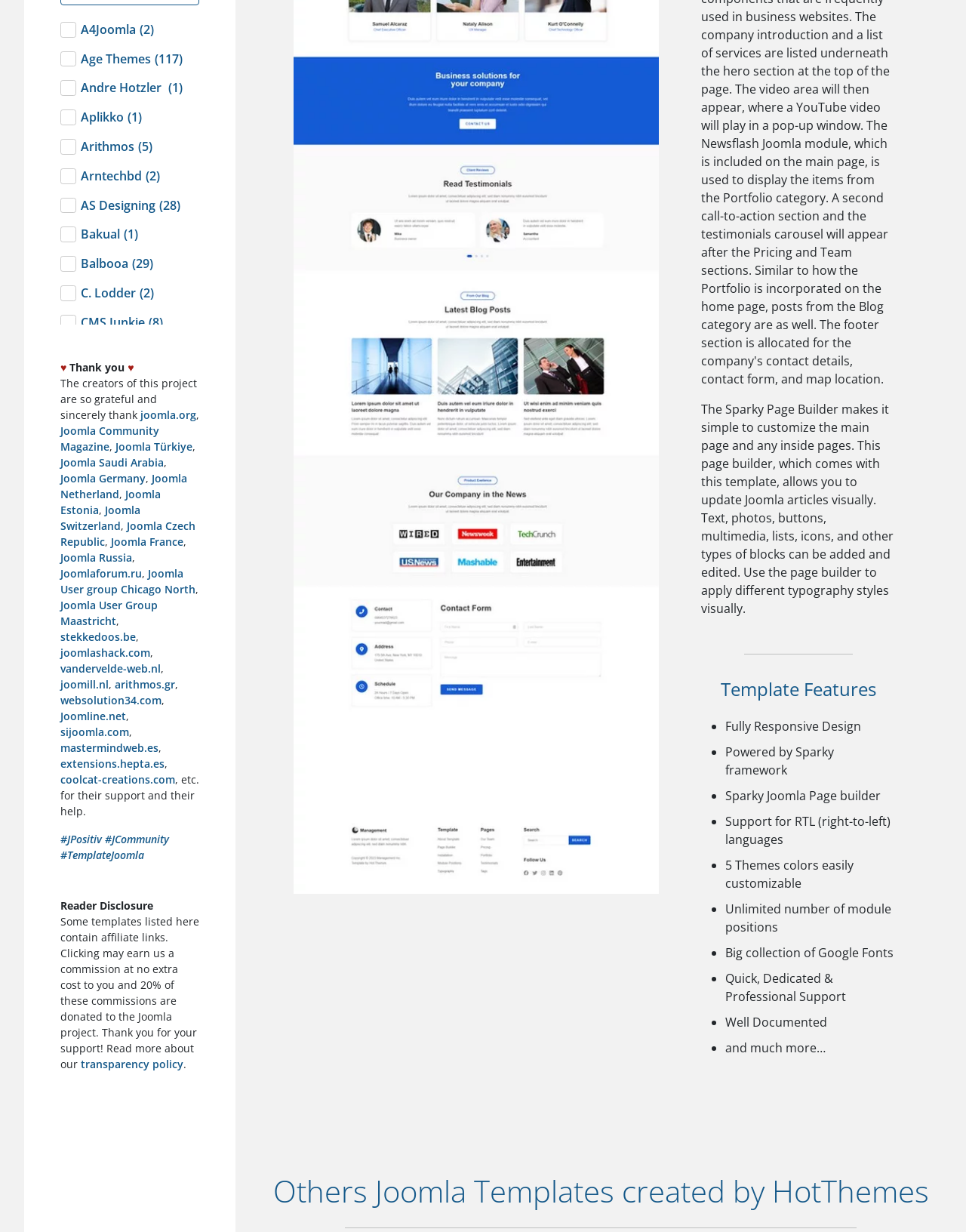Identify the bounding box coordinates of the area that should be clicked in order to complete the given instruction: "Explore Arithmos". The bounding box coordinates should be four float numbers between 0 and 1, i.e., [left, top, right, bottom].

[0.119, 0.549, 0.181, 0.561]